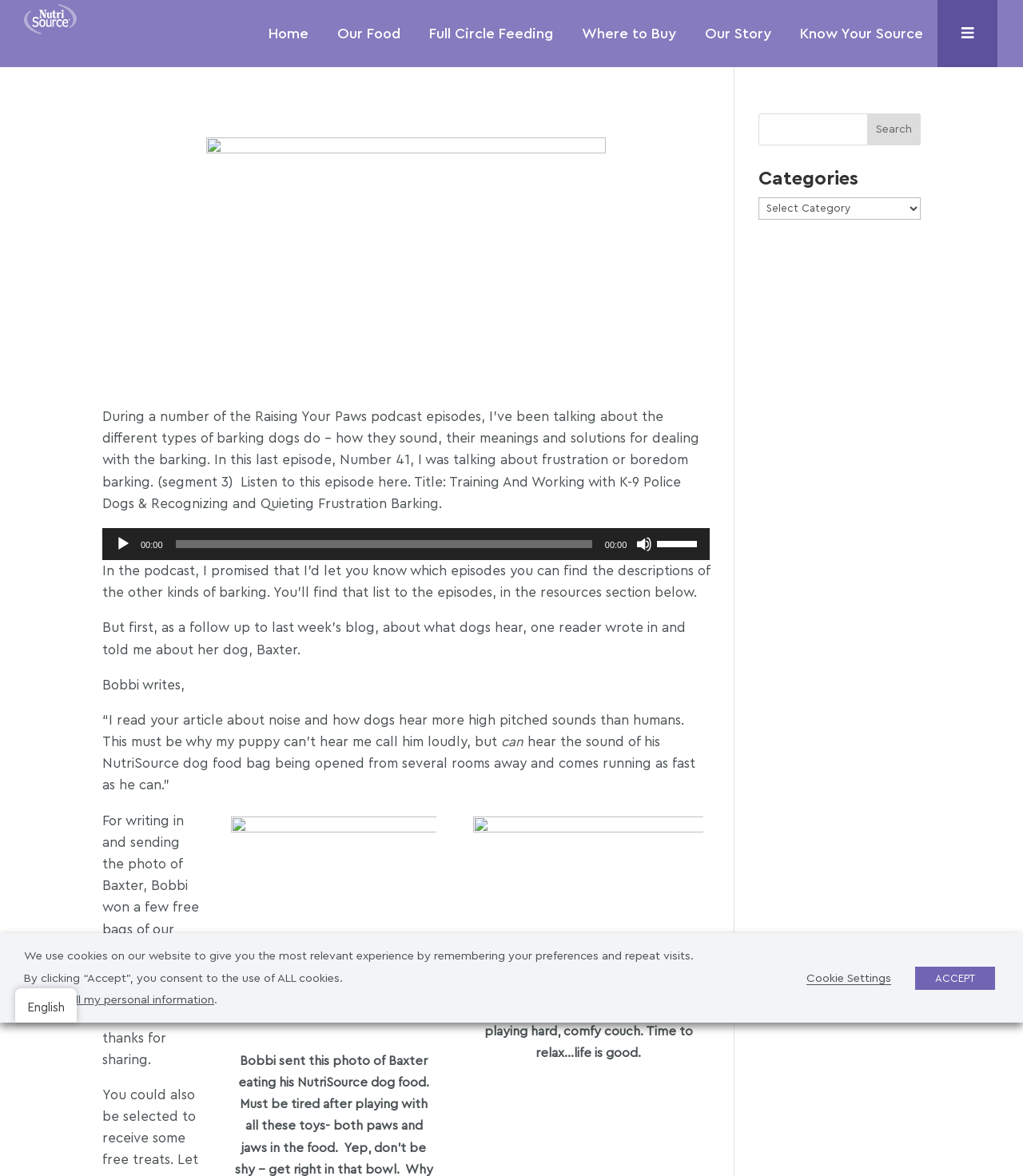What is the topic of the podcast episode mentioned in the article?
Look at the image and answer with only one word or phrase.

Frustration or boredom barking